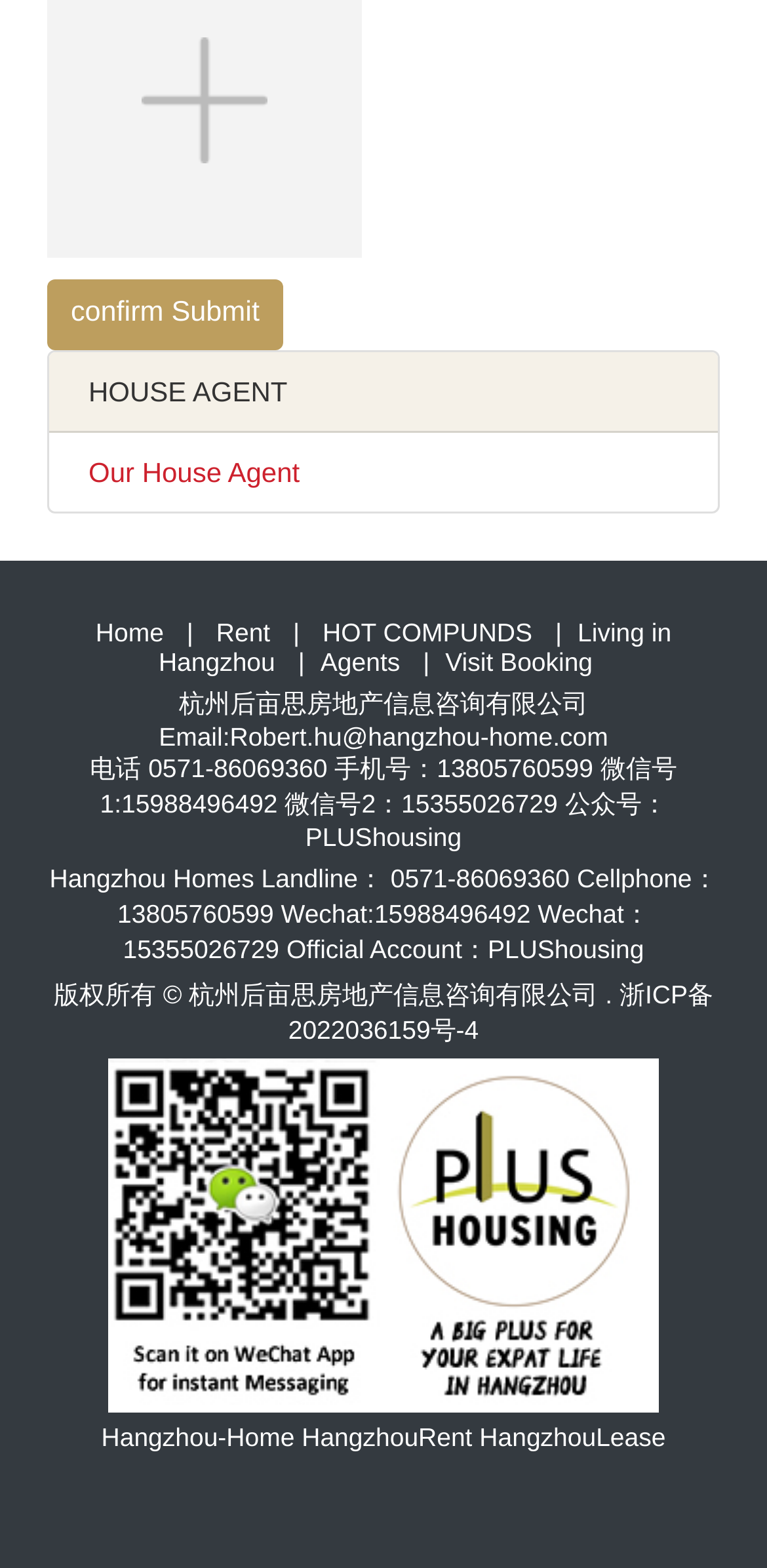Please give a succinct answer using a single word or phrase:
What is the copyright information of the company?

版权所有 © 杭州后亩思房地产信息咨询有限公司